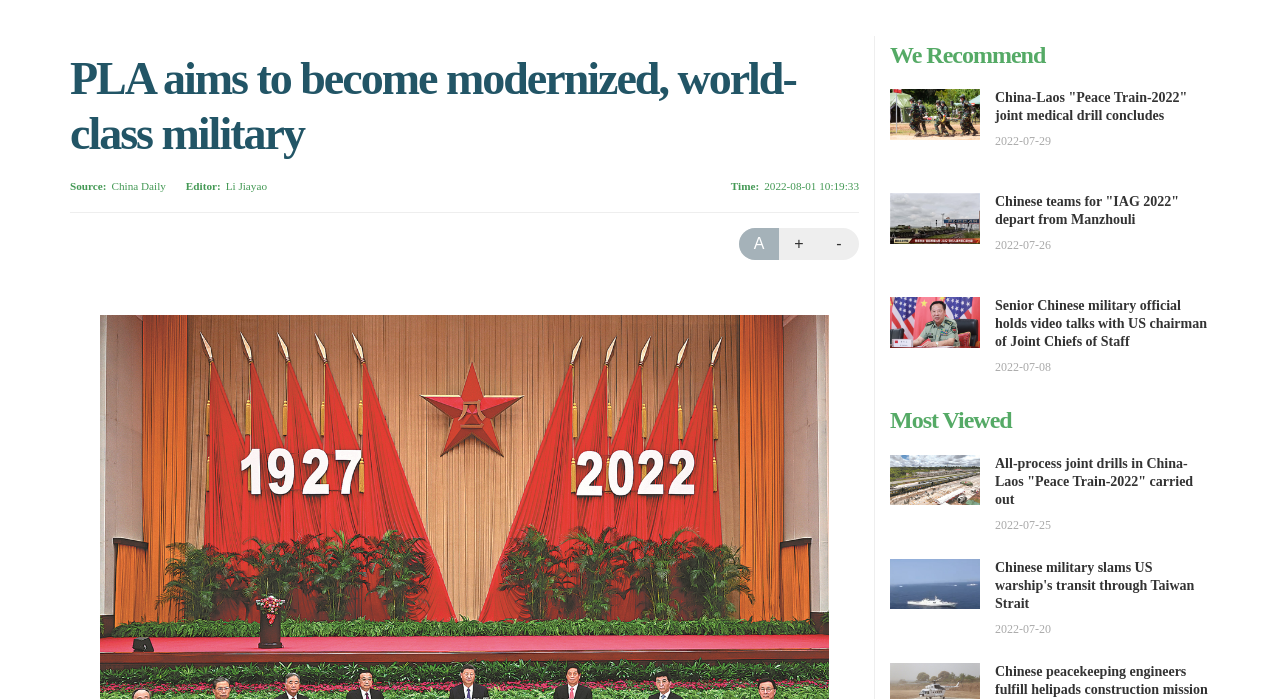Pinpoint the bounding box coordinates of the area that should be clicked to complete the following instruction: "Read the news about Senior Chinese military official holds video talks with US chairman of Joint Chiefs of Staff". The coordinates must be given as four float numbers between 0 and 1, i.e., [left, top, right, bottom].

[0.777, 0.427, 0.943, 0.5]